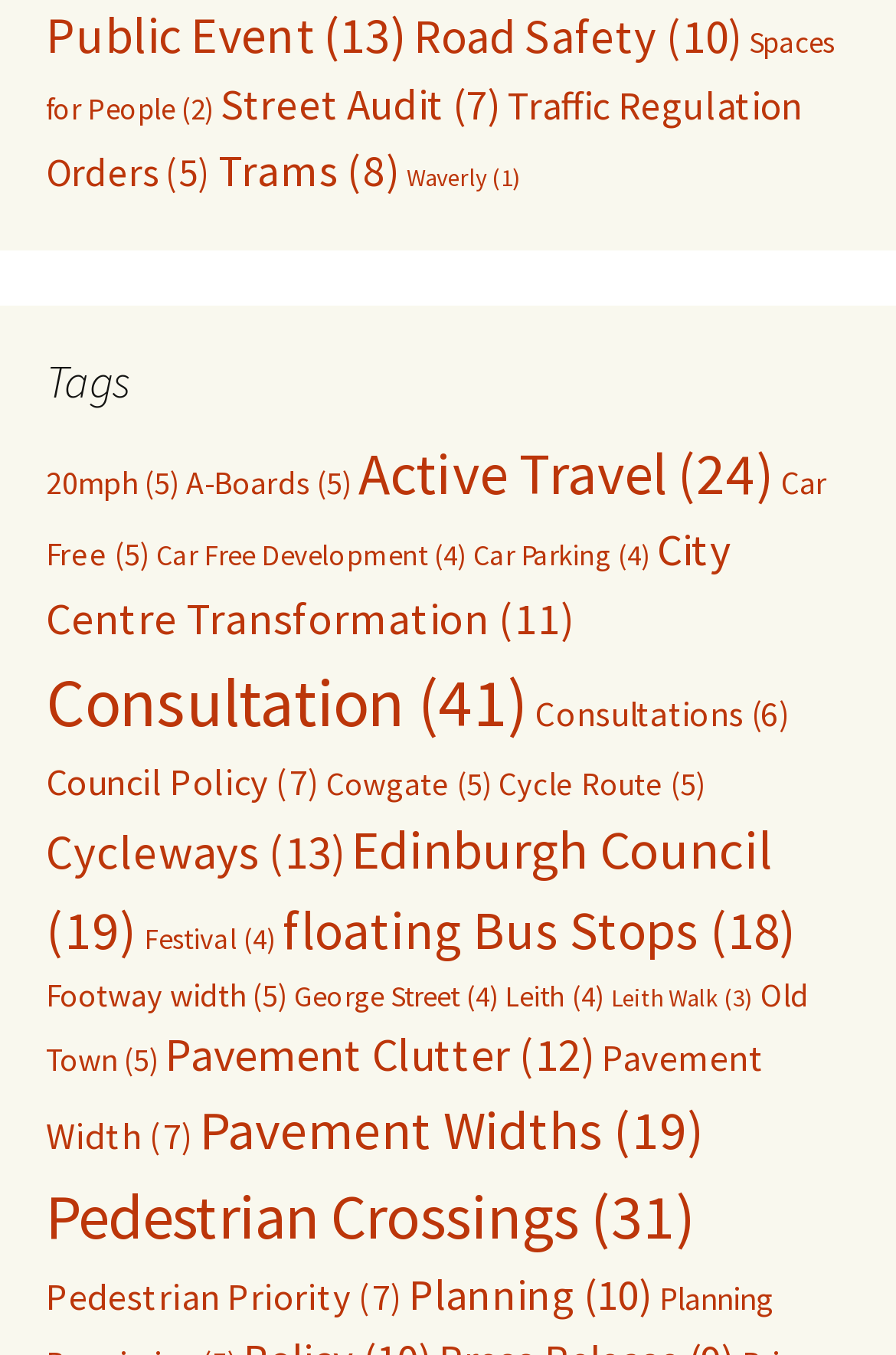Answer the question below in one word or phrase:
How many tags are available on this webpage?

41